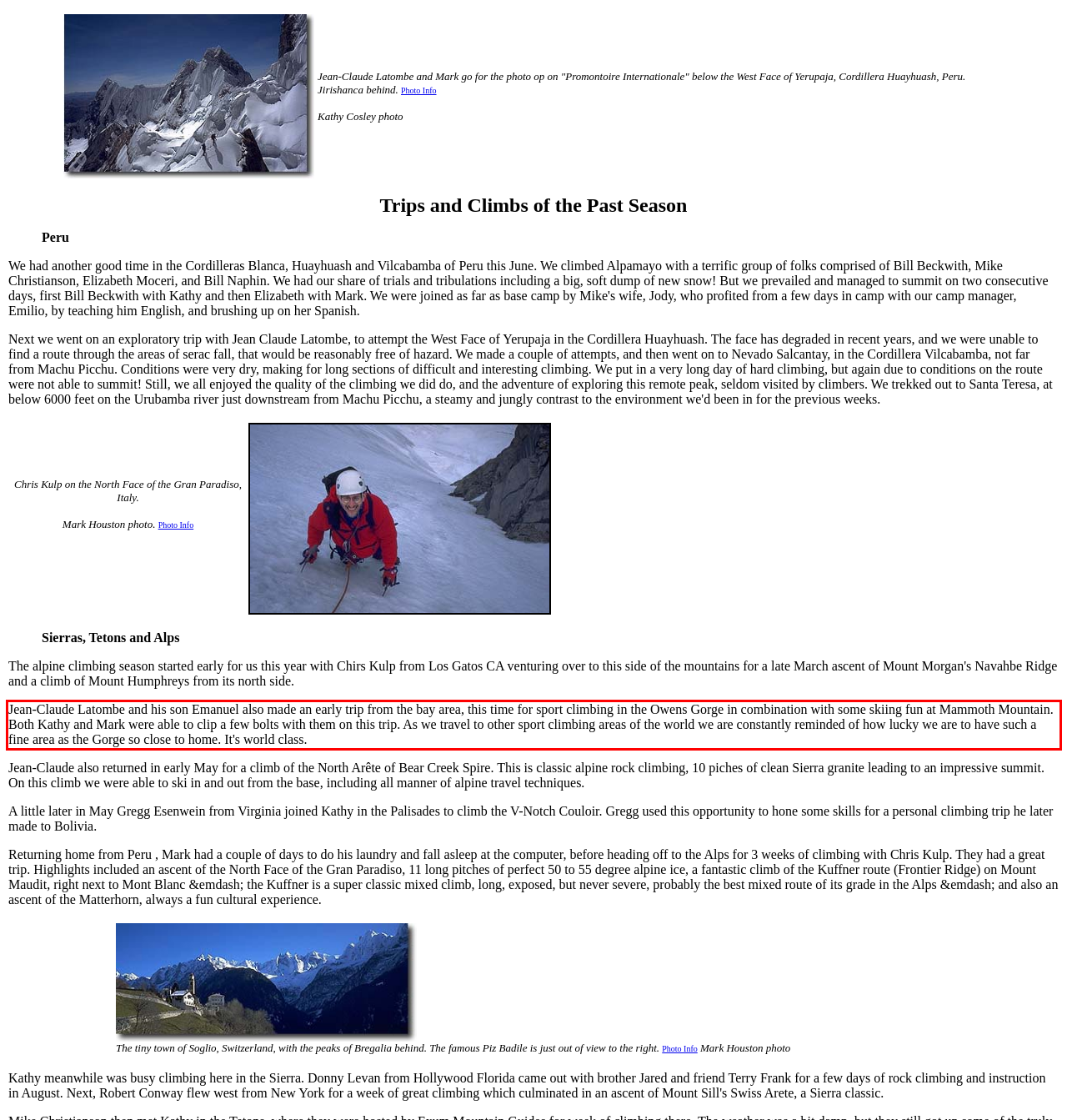You are given a screenshot of a webpage with a UI element highlighted by a red bounding box. Please perform OCR on the text content within this red bounding box.

Jean-Claude Latombe and his son Emanuel also made an early trip from the bay area, this time for sport climbing in the Owens Gorge in combination with some skiing fun at Mammoth Mountain. Both Kathy and Mark were able to clip a few bolts with them on this trip. As we travel to other sport climbing areas of the world we are constantly reminded of how lucky we are to have such a fine area as the Gorge so close to home. It's world class.